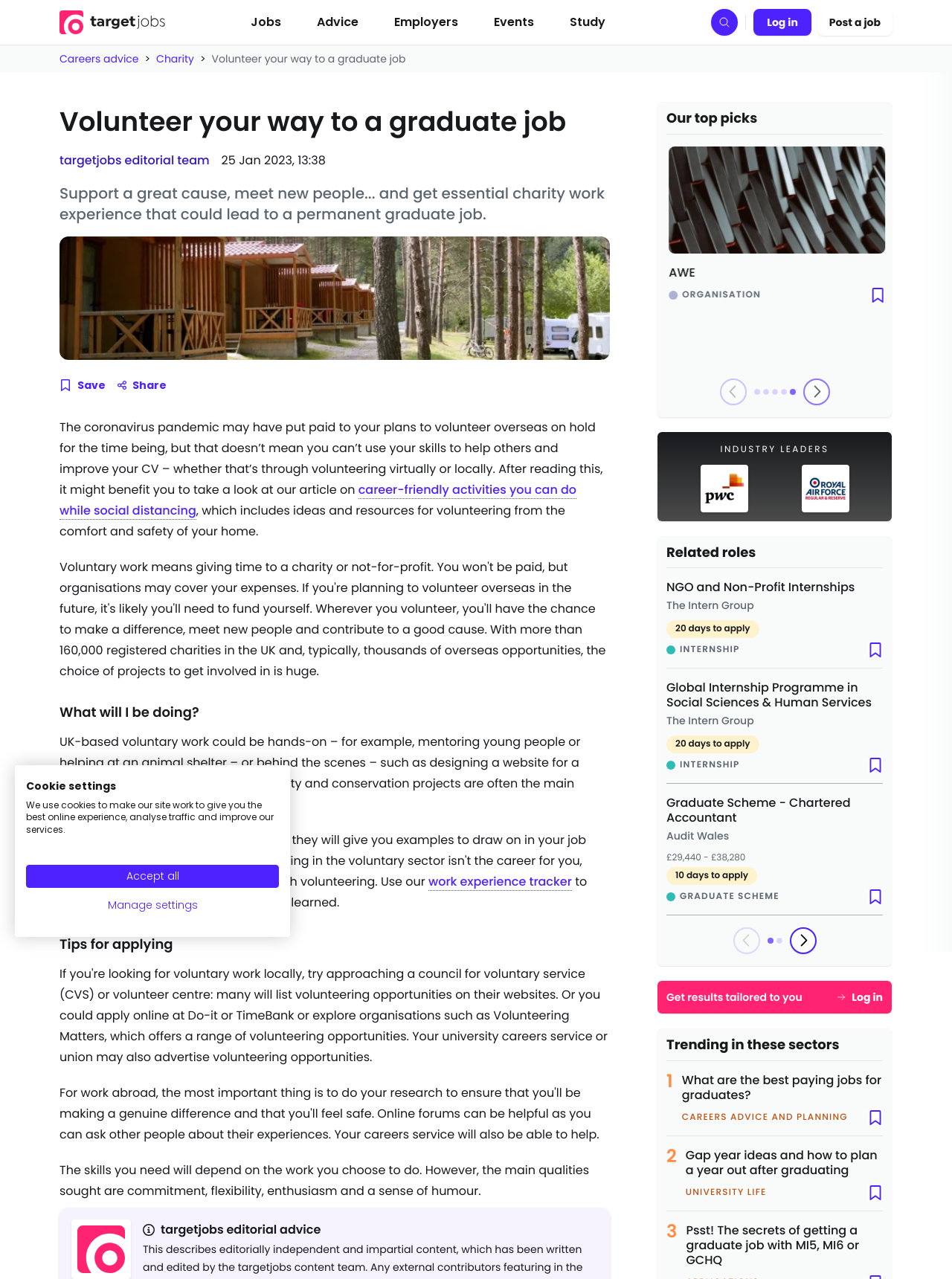Use a single word or phrase to answer the following:
What is the main purpose of volunteering?

Get essential charity work experience